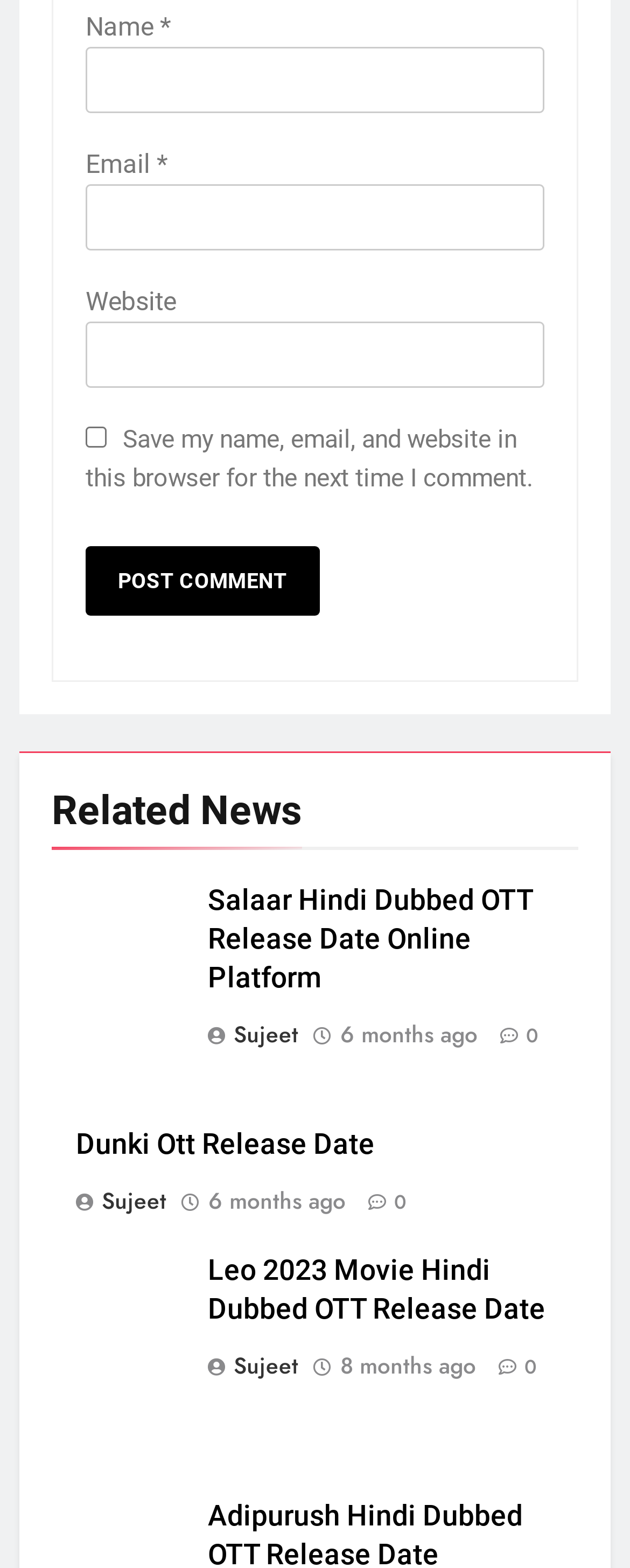Please identify the bounding box coordinates of the clickable region that I should interact with to perform the following instruction: "Click the Post Comment button". The coordinates should be expressed as four float numbers between 0 and 1, i.e., [left, top, right, bottom].

[0.136, 0.348, 0.507, 0.393]